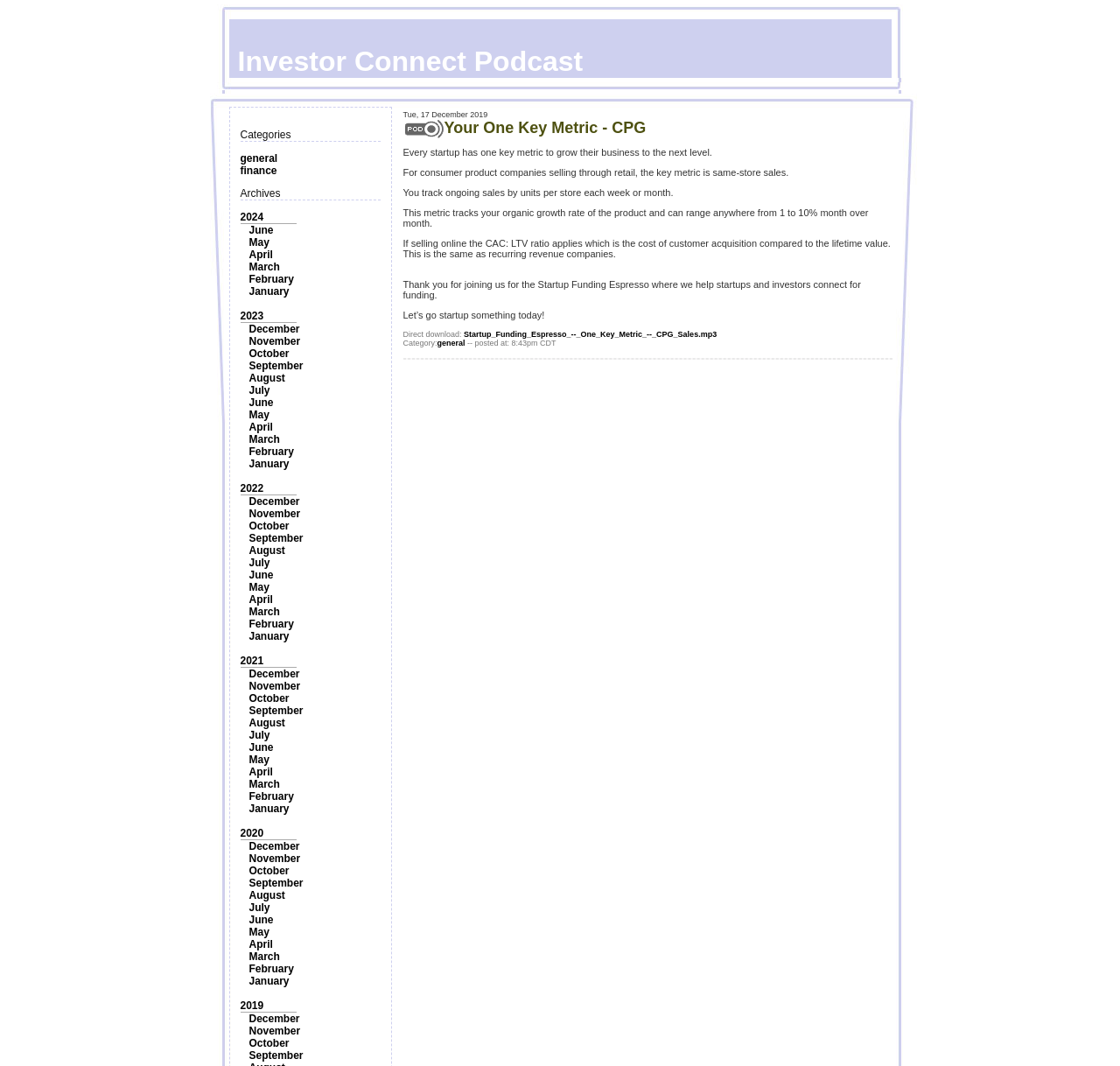What is the topic of the podcast?
Using the visual information from the image, give a one-word or short-phrase answer.

One Key Metric - CPG